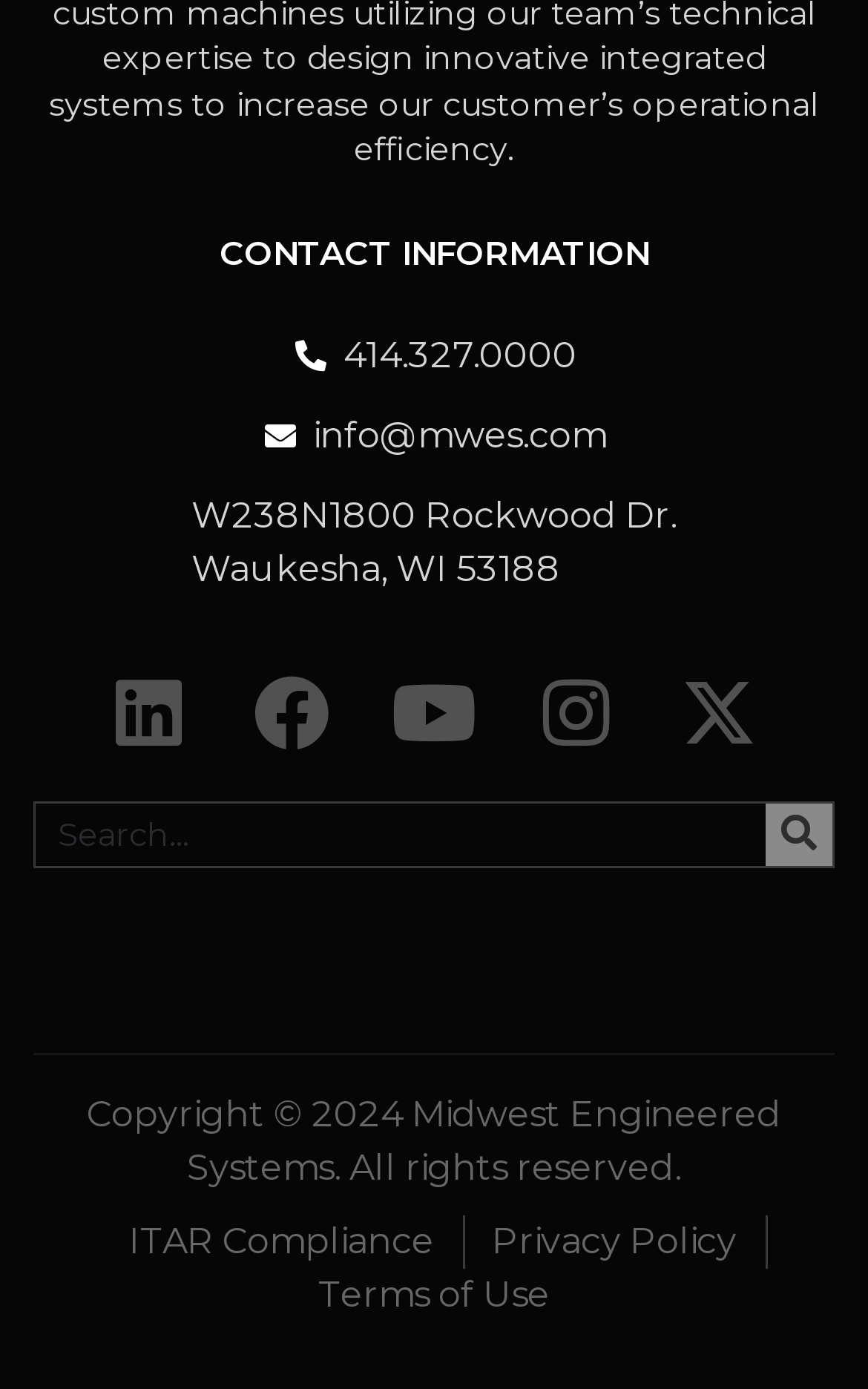Identify the bounding box for the UI element described as: "ITAR Compliance". The coordinates should be four float numbers between 0 and 1, i.e., [left, top, right, bottom].

[0.149, 0.875, 0.5, 0.914]